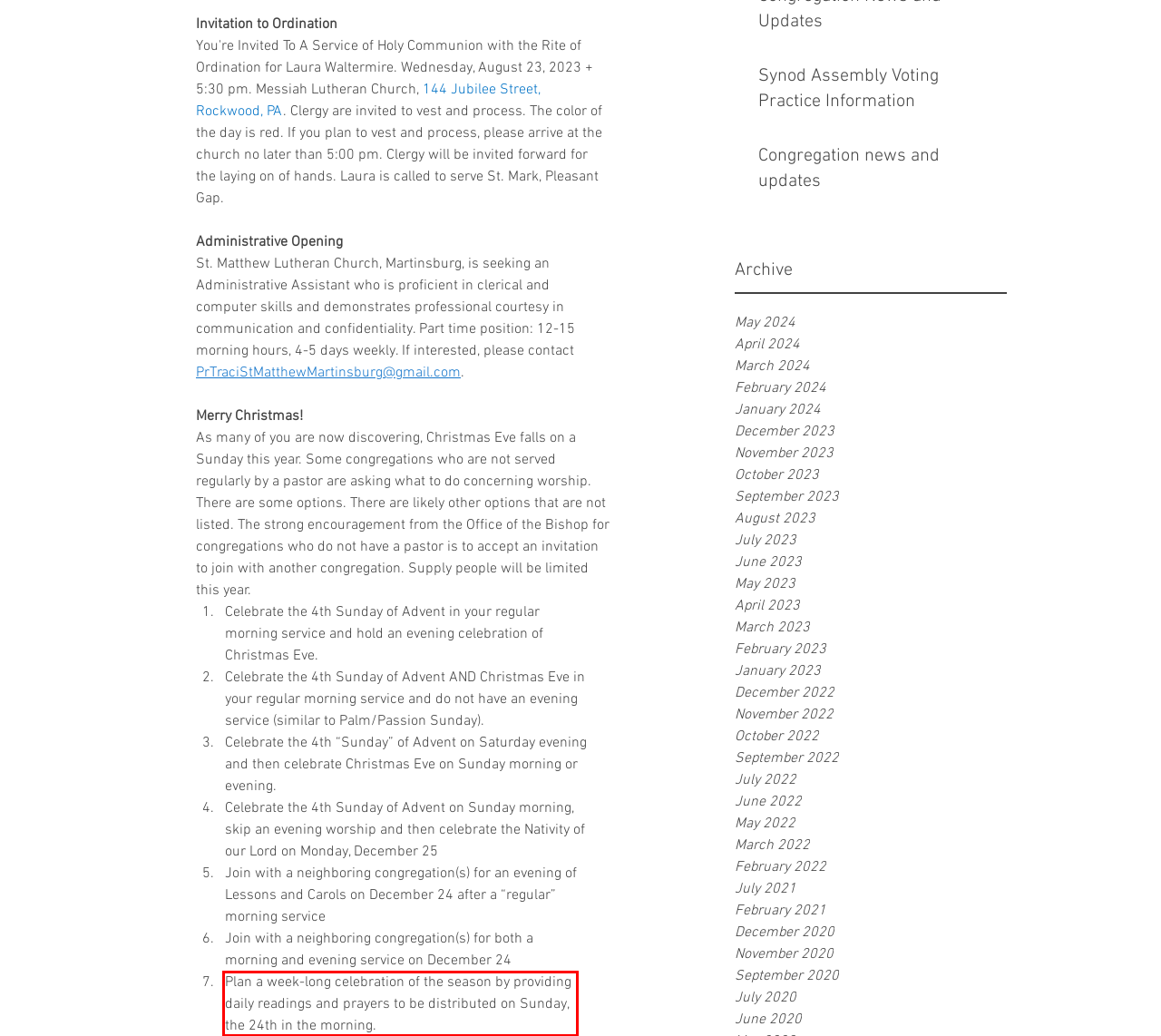Using the provided webpage screenshot, recognize the text content in the area marked by the red bounding box.

Plan a week-long celebration of the season by providing daily readings and prayers to be distributed on Sunday, the 24th in the morning.